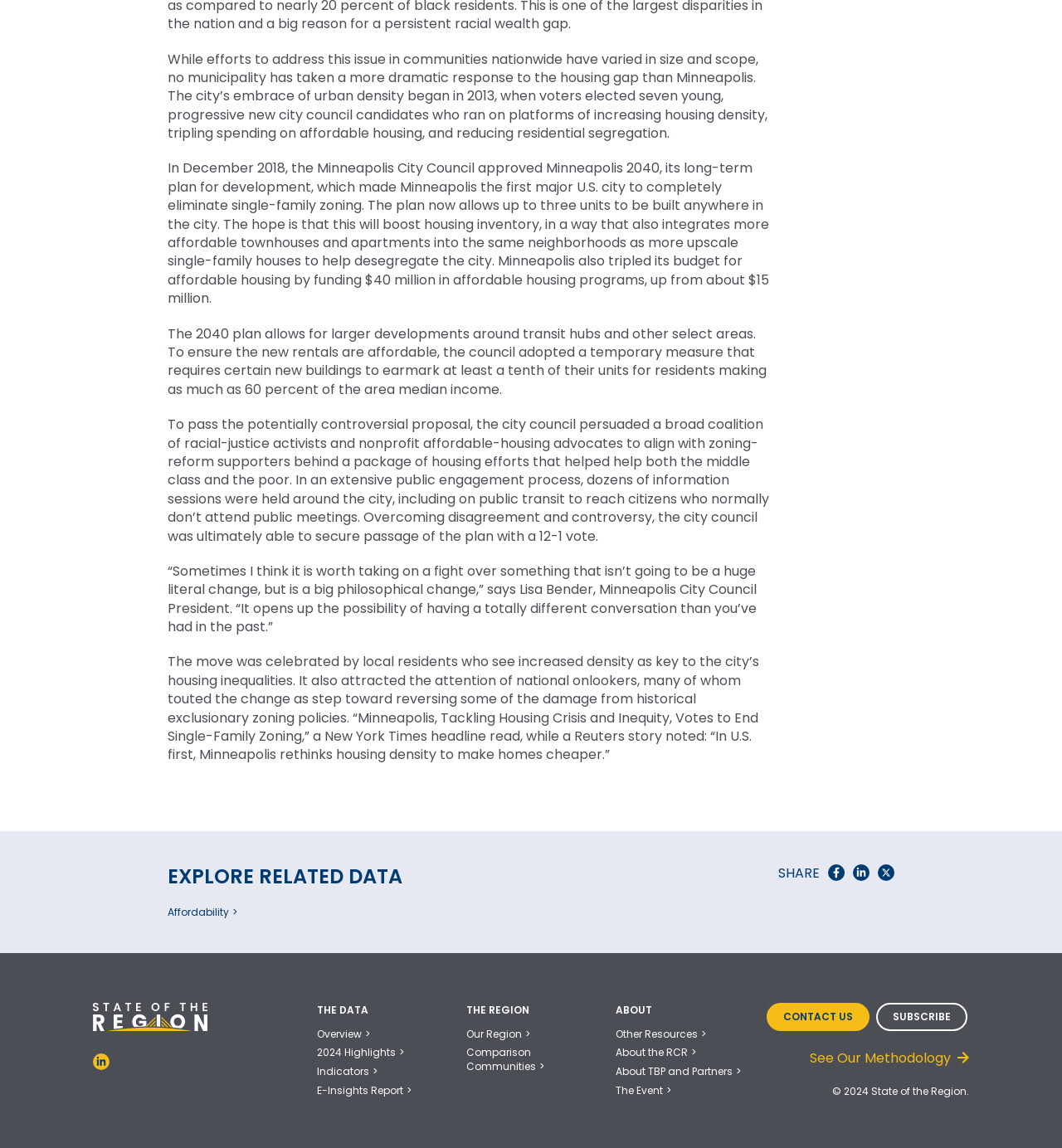Please provide the bounding box coordinates for the element that needs to be clicked to perform the instruction: "Explore related data". The coordinates must consist of four float numbers between 0 and 1, formatted as [left, top, right, bottom].

[0.158, 0.751, 0.379, 0.775]